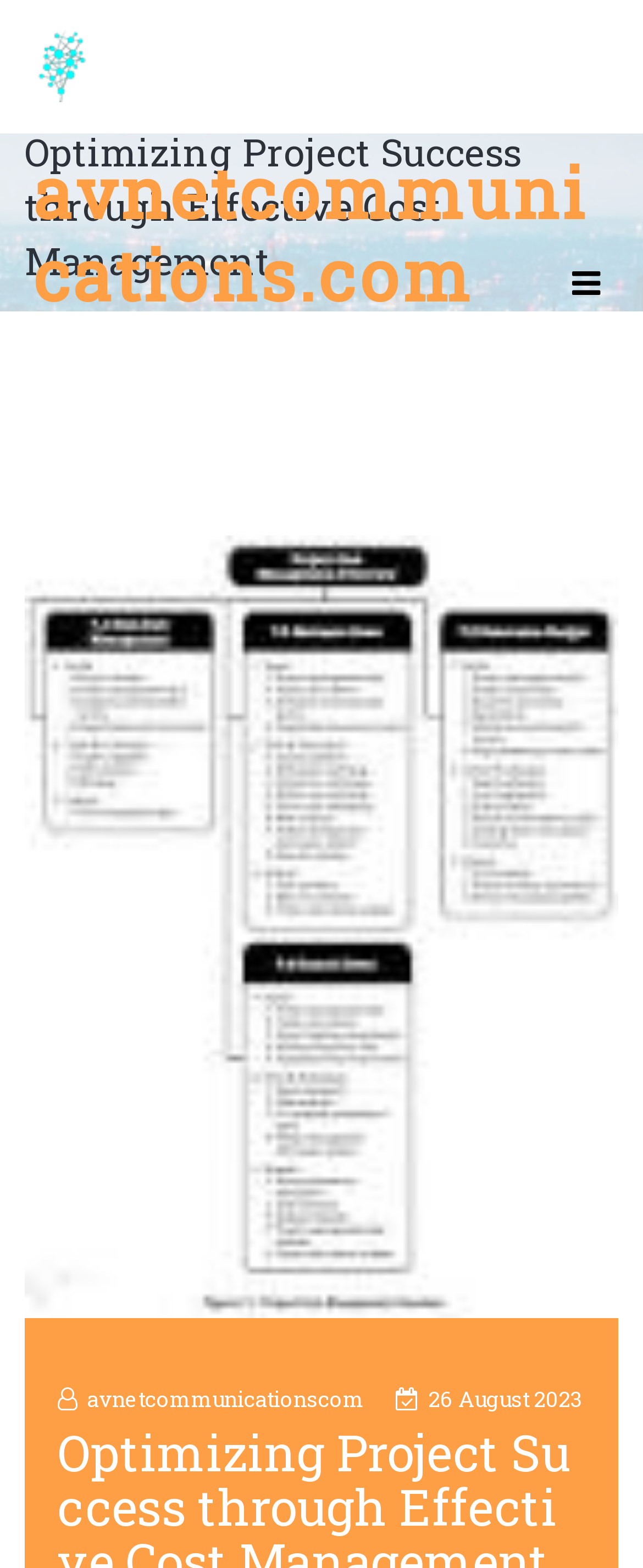Answer the question with a brief word or phrase:
What is the topic of the webpage?

Project Cost Management